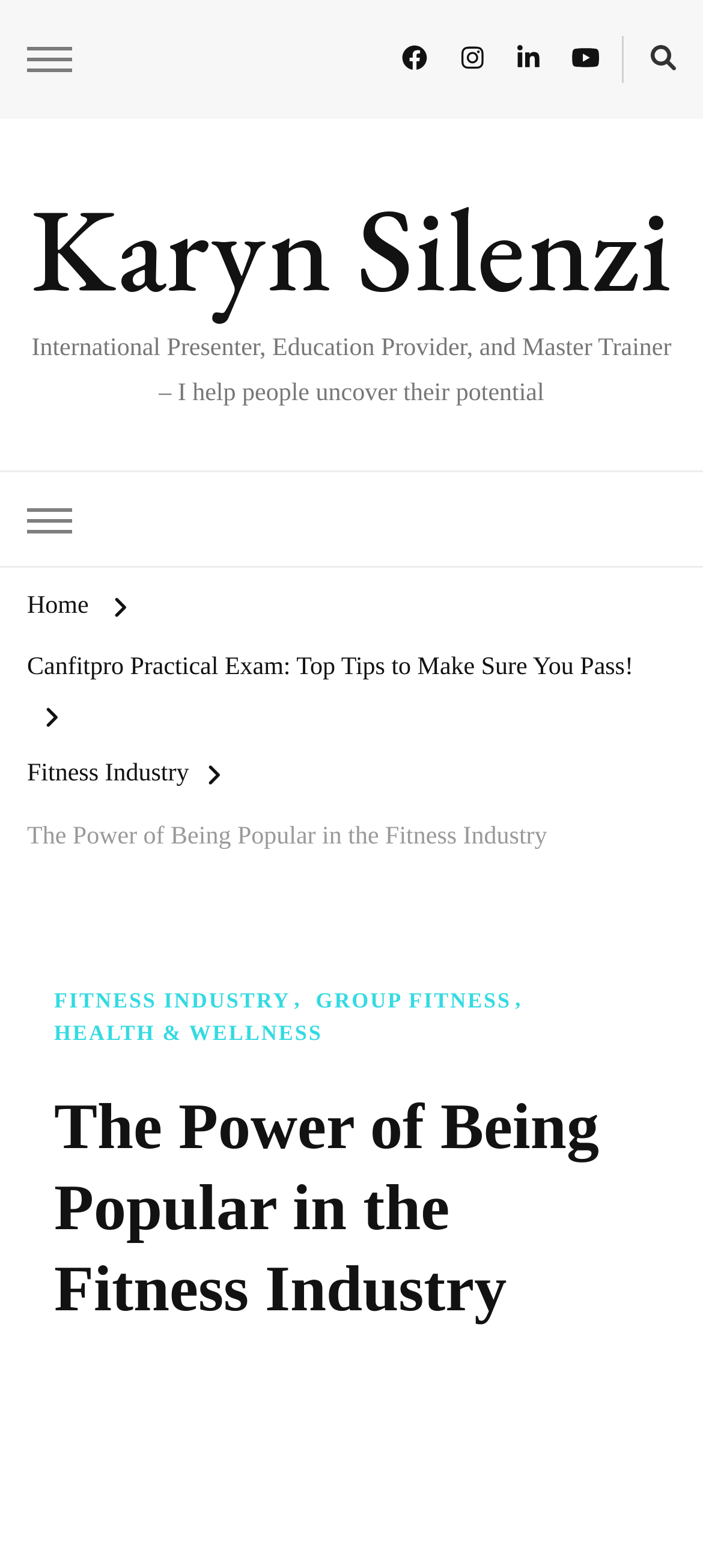Please provide the bounding box coordinates for the element that needs to be clicked to perform the following instruction: "Explore the FITNESS INDUSTRY category". The coordinates should be given as four float numbers between 0 and 1, i.e., [left, top, right, bottom].

[0.077, 0.629, 0.441, 0.649]